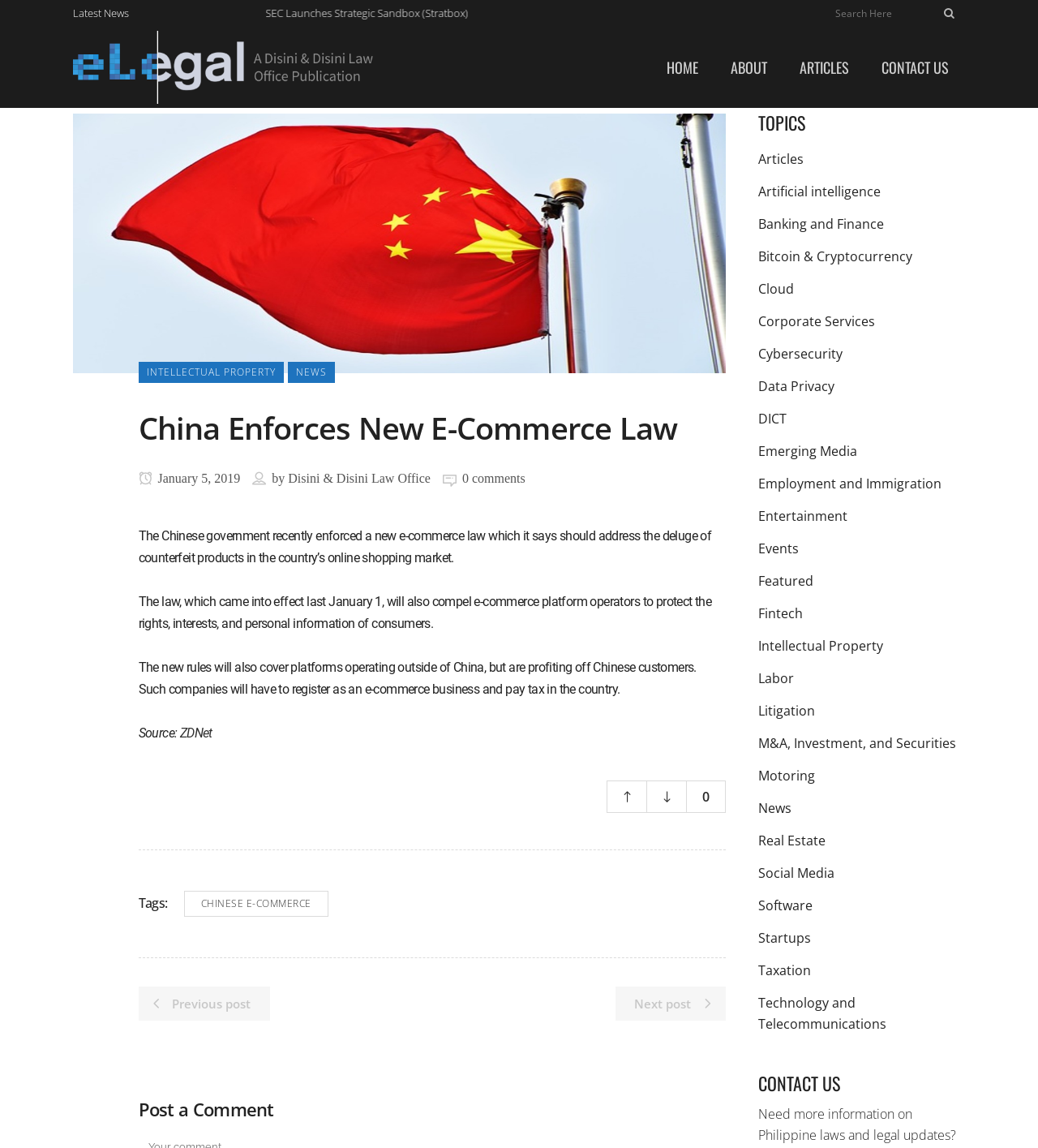Find the bounding box coordinates for the UI element that matches this description: "M&A, Investment, and Securities".

[0.73, 0.64, 0.921, 0.655]